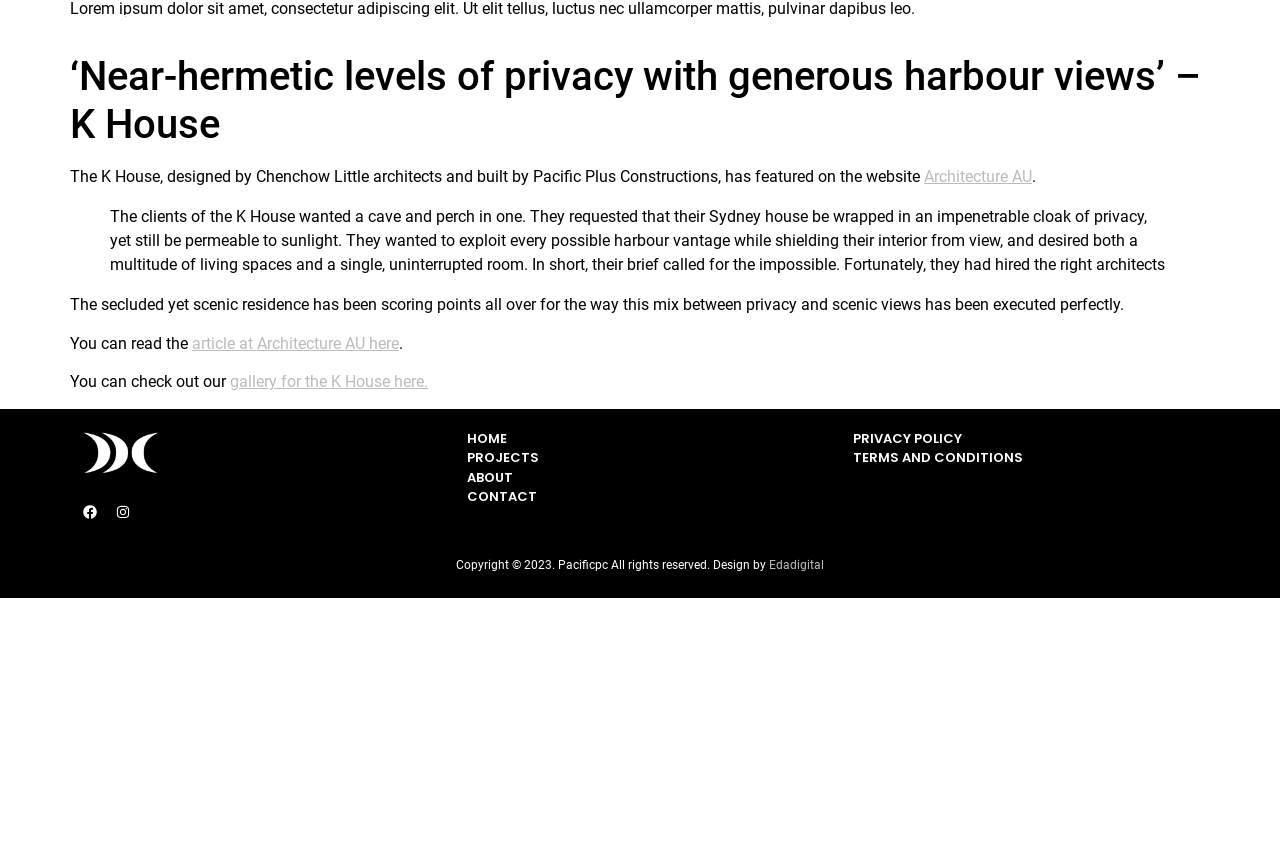What is the name of the policy mentioned at the bottom of the webpage?
Please provide a comprehensive answer based on the visual information in the image.

I found this information in the text 'PRIVACY POLICY' which is located at the bottom of the webpage, and it is mentioned as one of the policies of the website.